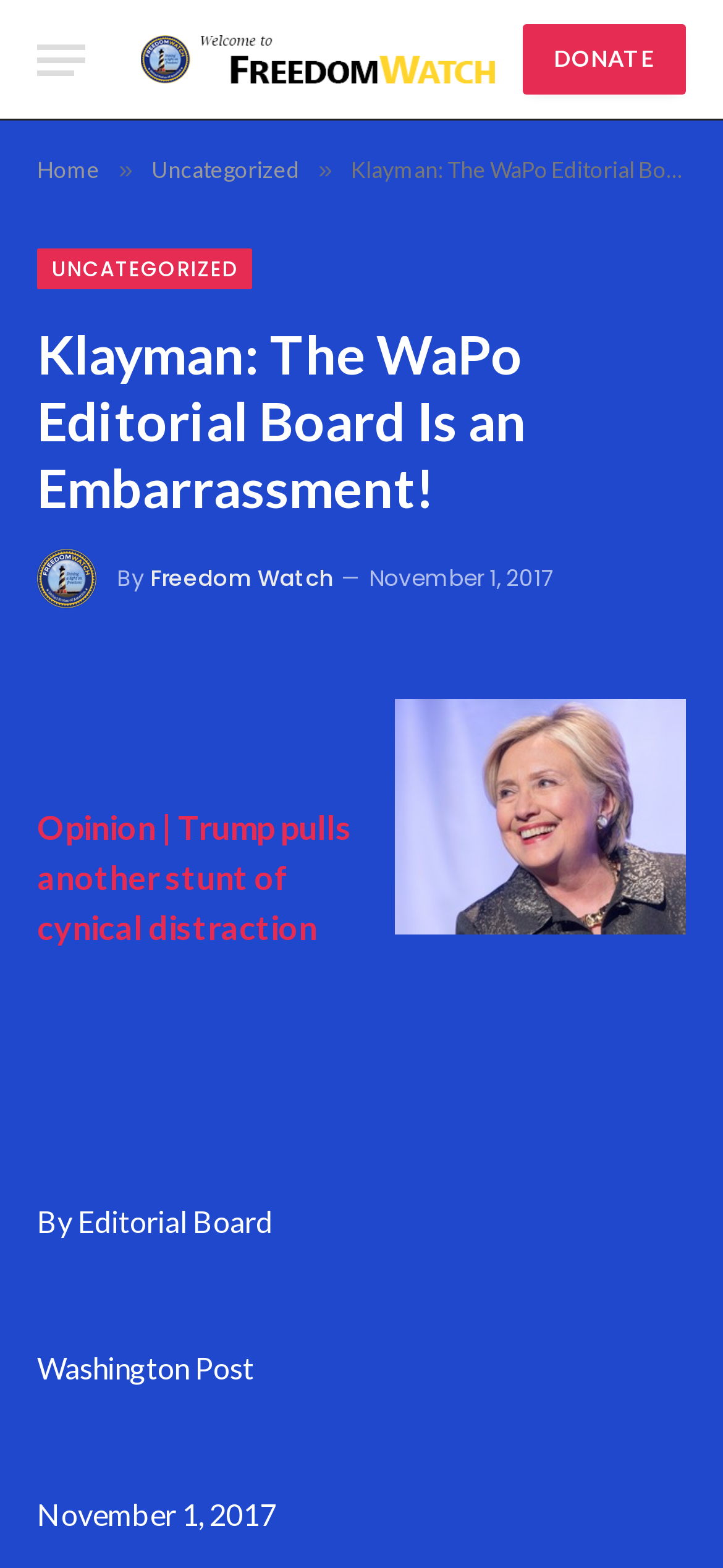How many links are in the top navigation bar?
By examining the image, provide a one-word or phrase answer.

4